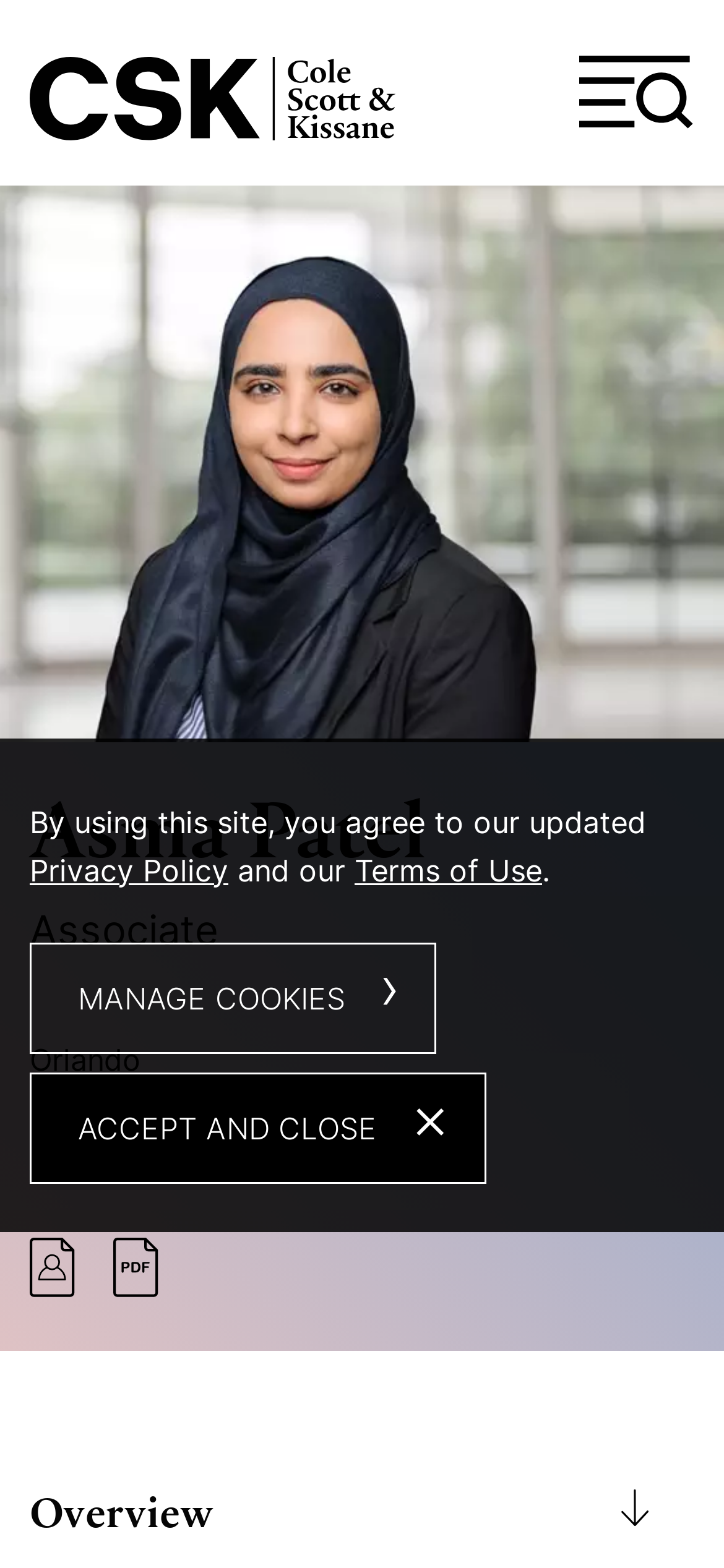Please answer the following question using a single word or phrase: What is the location of Asma Patel?

Orlando